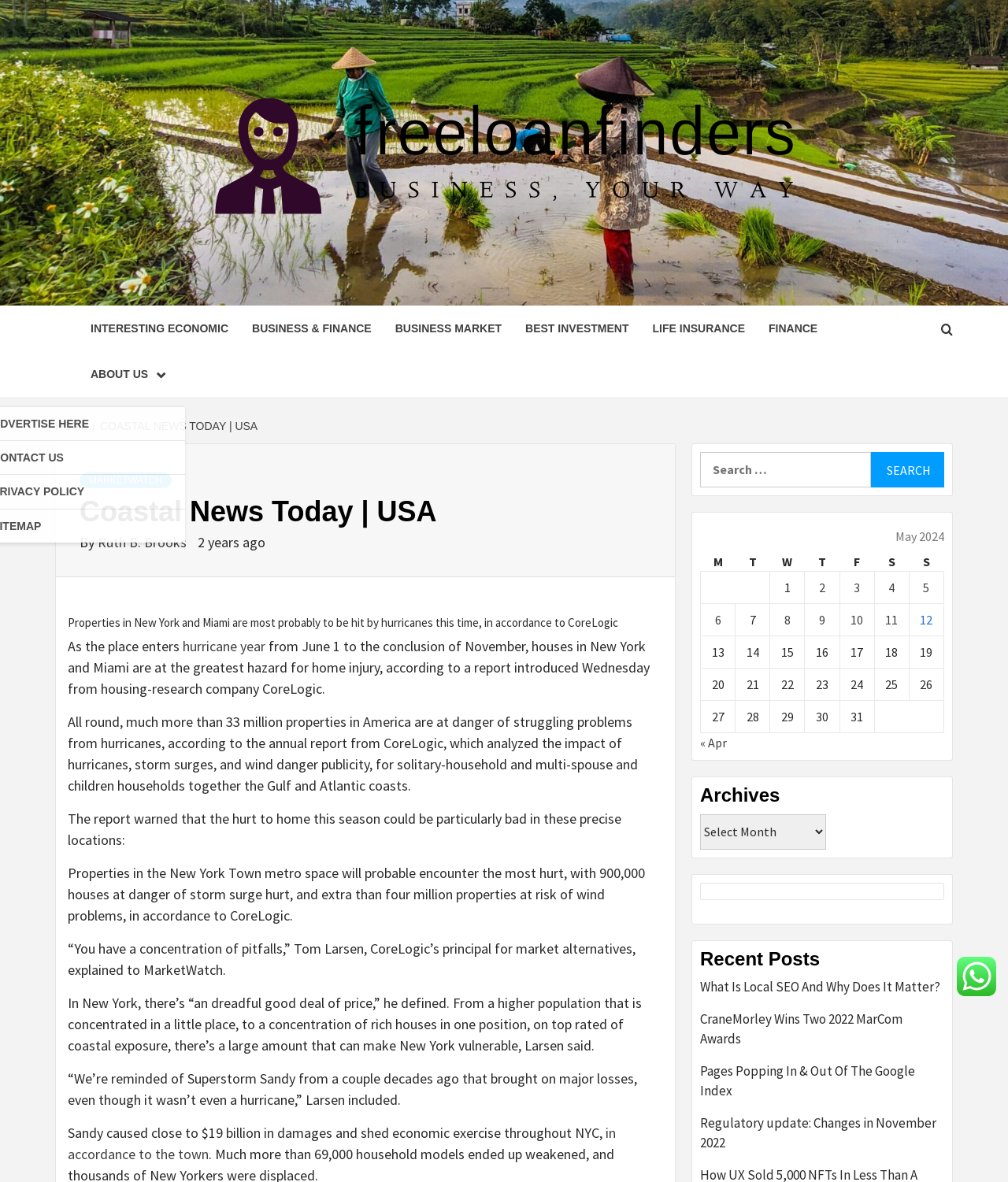Find the bounding box coordinates of the area that needs to be clicked in order to achieve the following instruction: "Search for a keyword". The coordinates should be specified as four float numbers between 0 and 1, i.e., [left, top, right, bottom].

[0.695, 0.383, 0.937, 0.413]